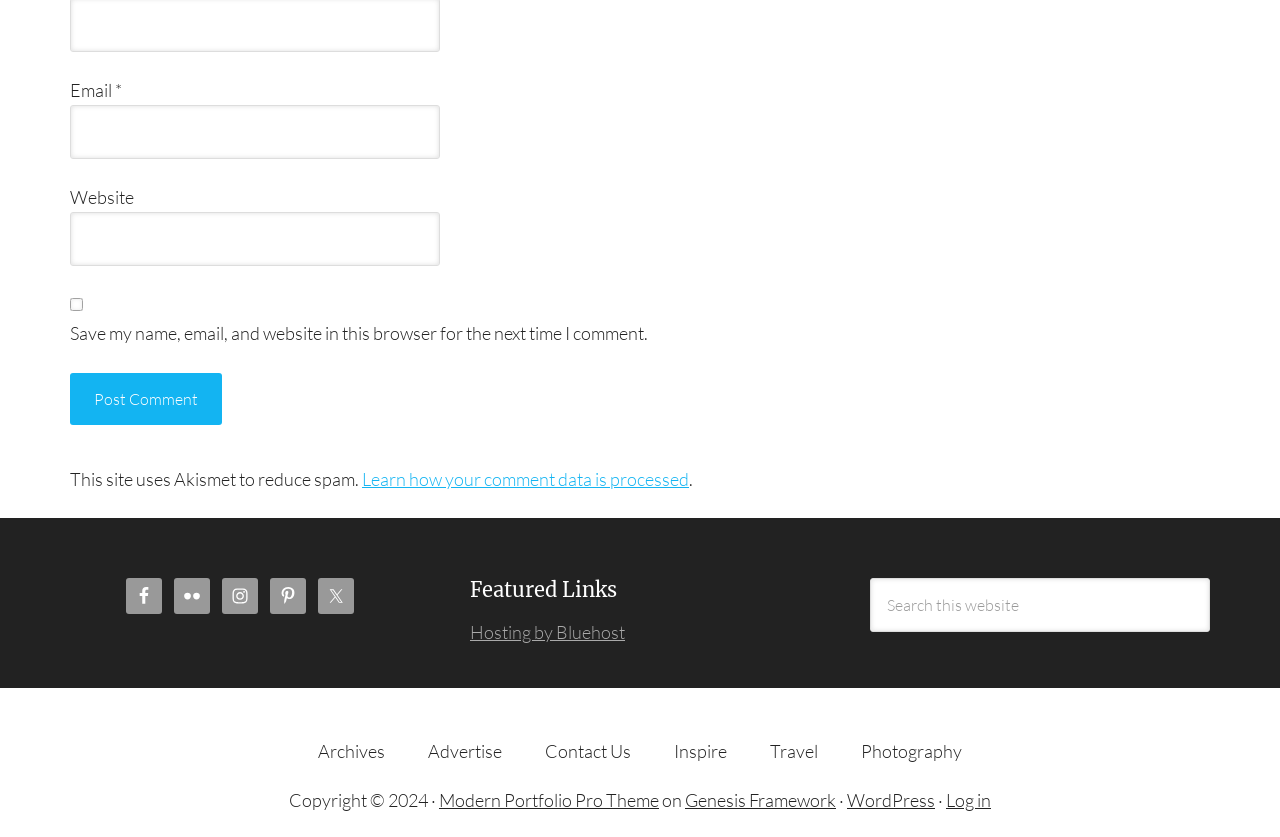Calculate the bounding box coordinates for the UI element based on the following description: "PC Gaming Hardware". Ensure the coordinates are four float numbers between 0 and 1, i.e., [left, top, right, bottom].

None